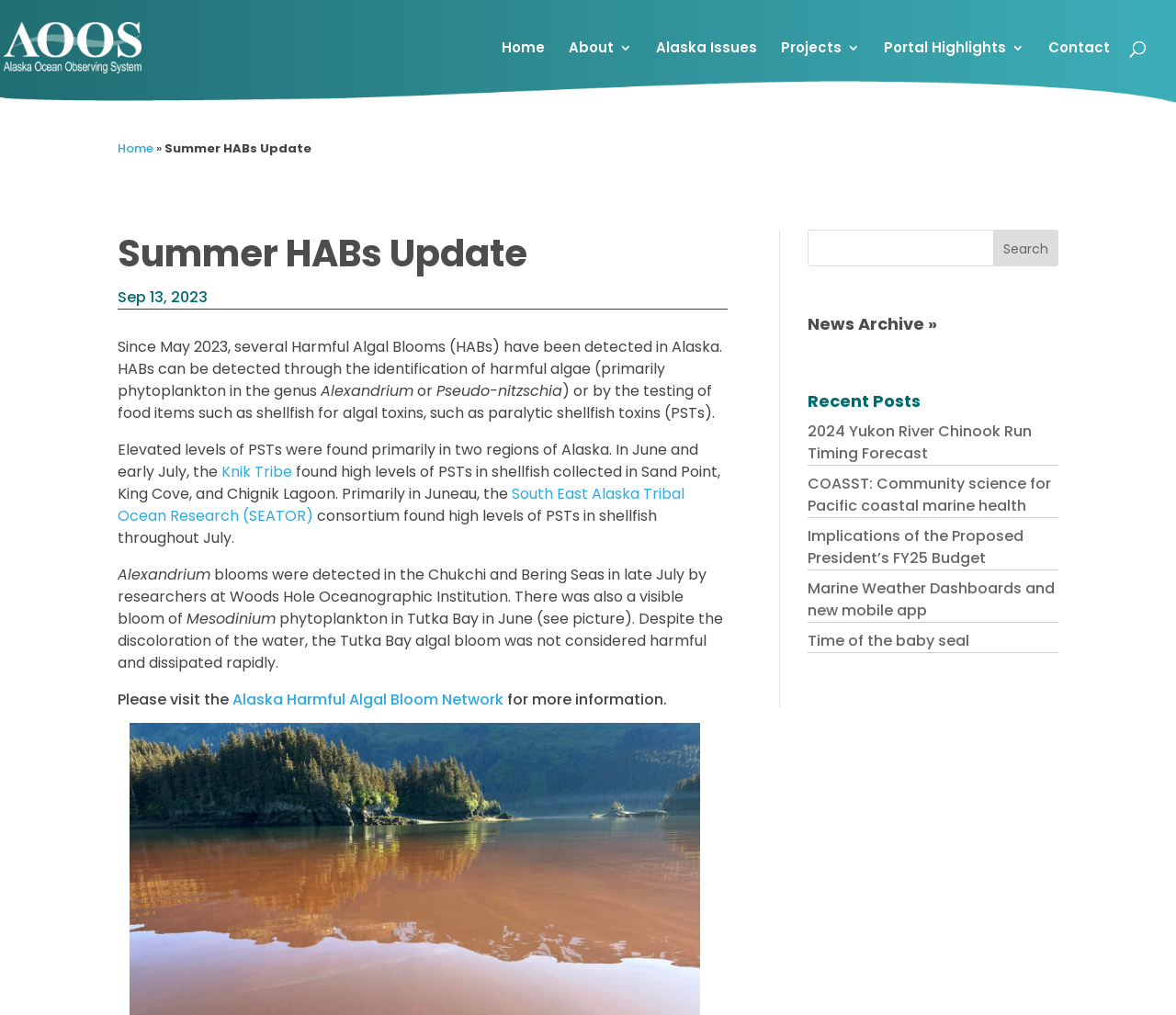Specify the bounding box coordinates for the region that must be clicked to perform the given instruction: "Read about Summer HABs Update".

[0.1, 0.227, 0.619, 0.283]